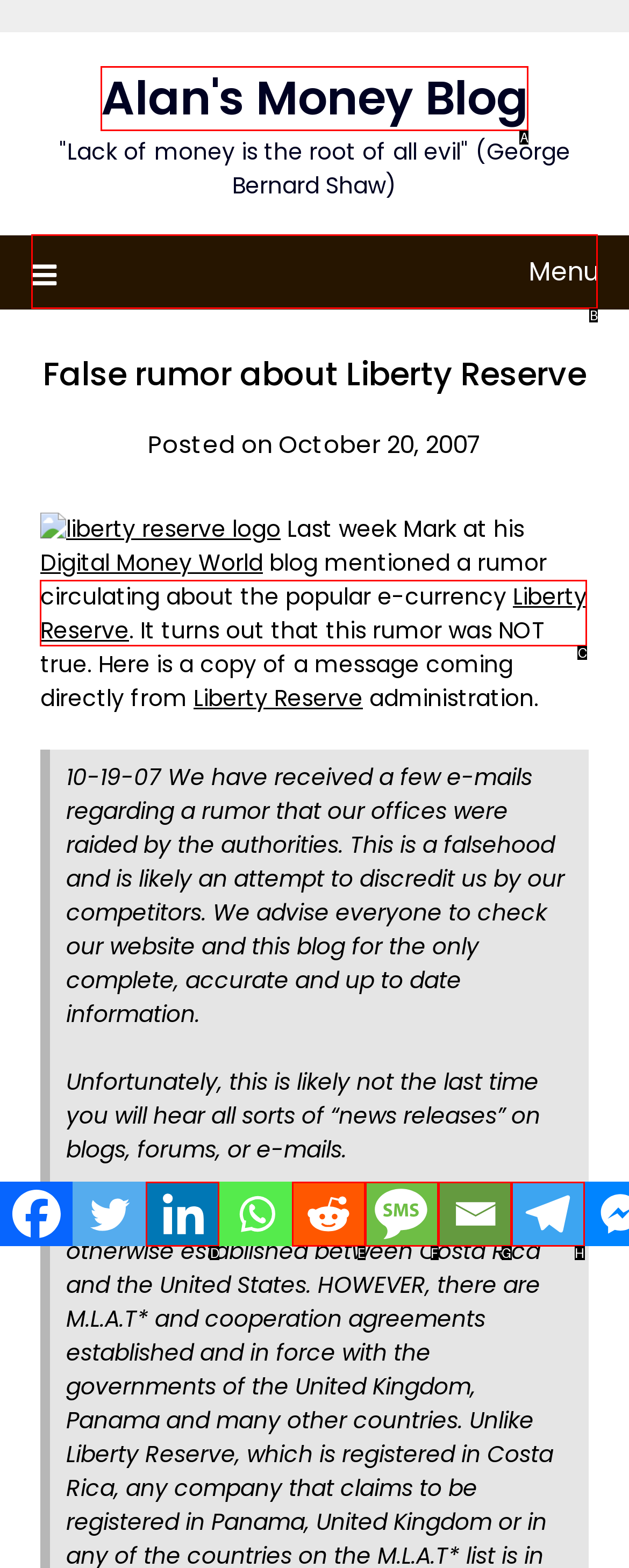Select the letter of the option that should be clicked to achieve the specified task: Check the 'Liberty Reserve' link. Respond with just the letter.

C